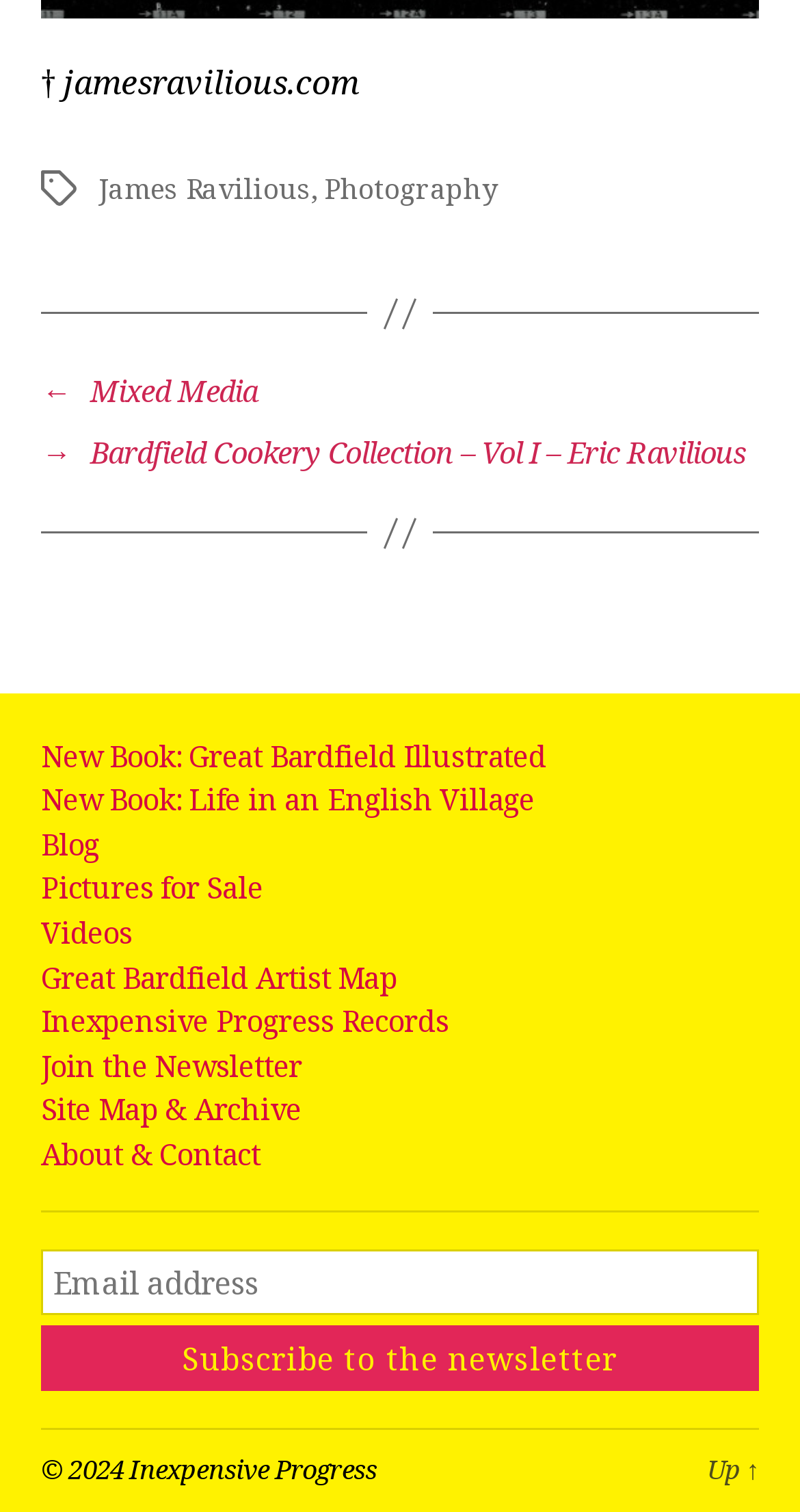Refer to the element description ← Mixed Media and identify the corresponding bounding box in the screenshot. Format the coordinates as (top-left x, top-left y, bottom-right x, bottom-right y) with values in the range of 0 to 1.

[0.051, 0.246, 0.949, 0.273]